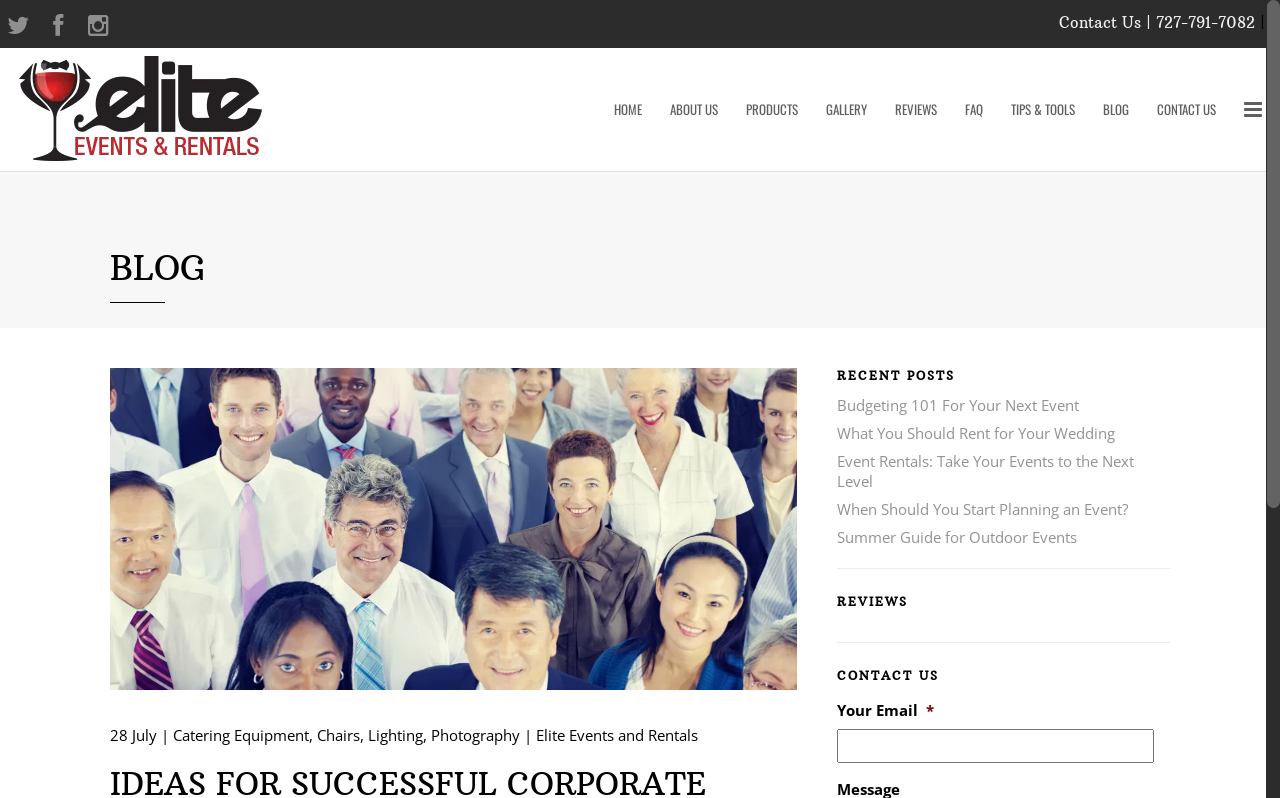Please provide a comprehensive answer to the question below using the information from the image: What is the business hours of Elite Events & Rentals?

The business hours can be found in the top-right section of the webpage, in the 'MONDAY – FRIDAY 9:00 AM – 4:00 PM SATURDAY & SUNDAY: CLOSED CALL & CONFIRM HOURS DUE TO COVID-19 HOURS MAY ADJUST WITHOUT BEING UPDATED' heading.